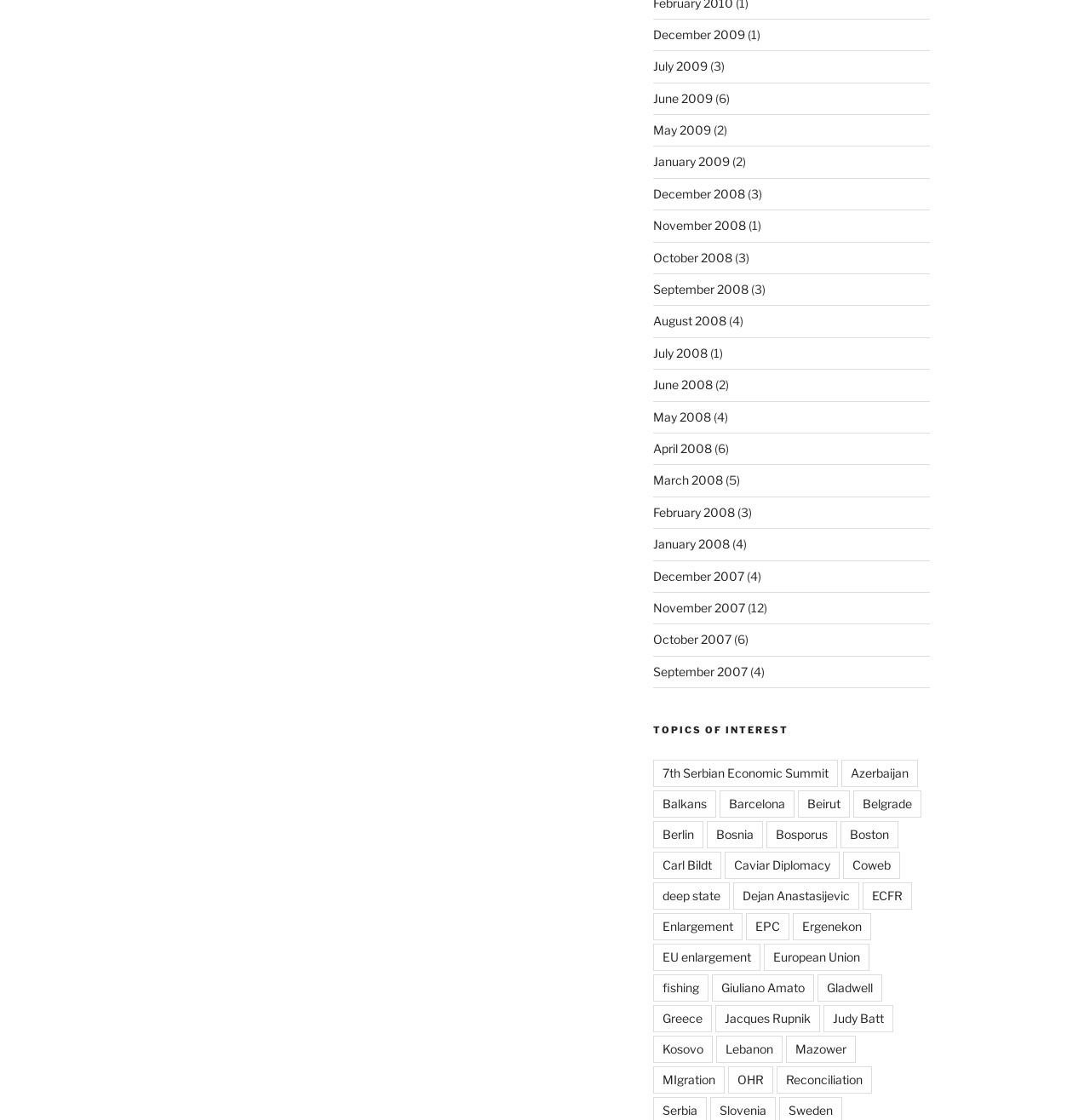Identify the coordinates of the bounding box for the element that must be clicked to accomplish the instruction: "Learn about EU enlargement".

[0.599, 0.842, 0.697, 0.867]